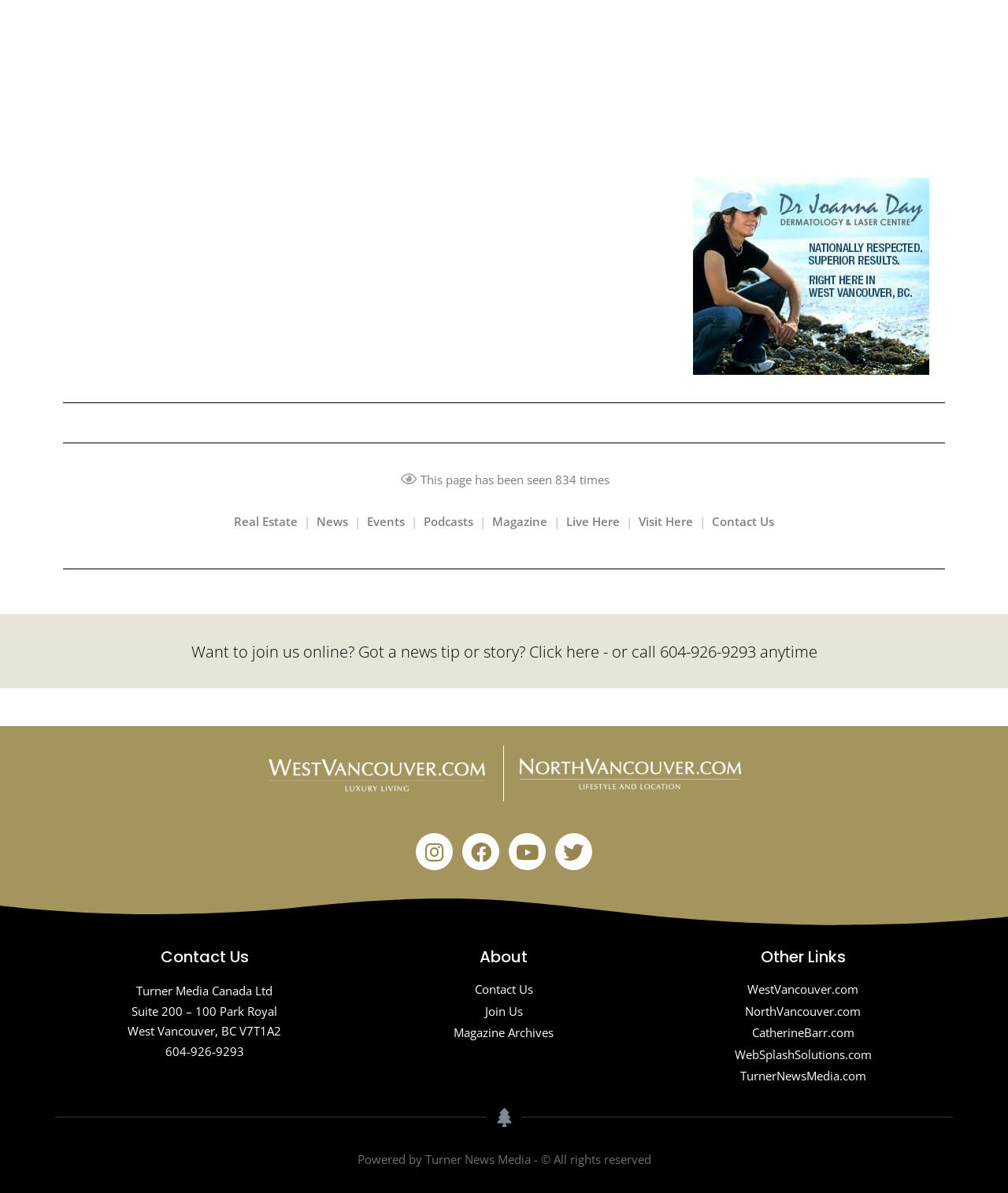Extract the bounding box coordinates of the UI element described by: "Real Estate". The coordinates should include four float numbers ranging from 0 to 1, e.g., [left, top, right, bottom].

[0.232, 0.43, 0.295, 0.443]